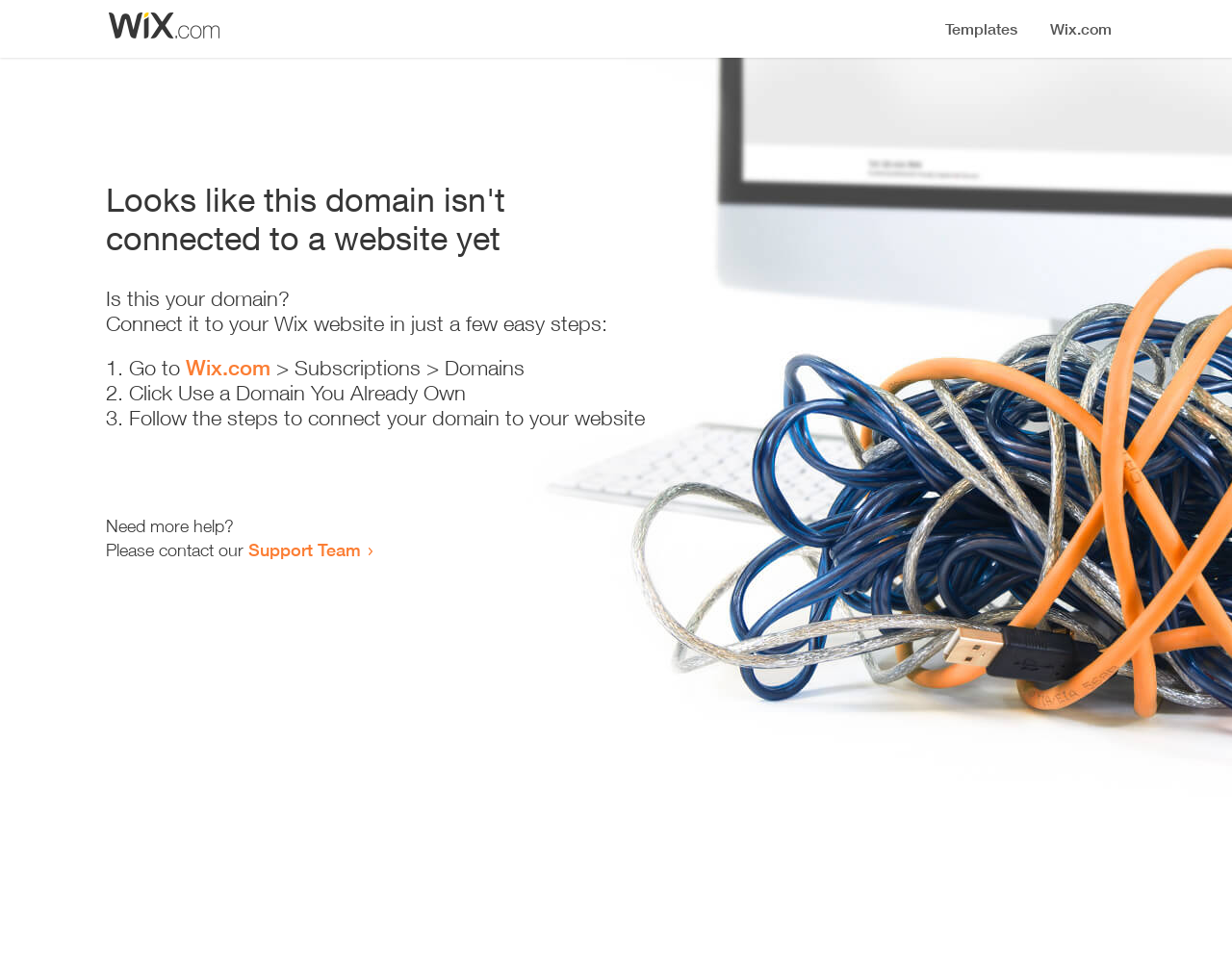Bounding box coordinates should be in the format (top-left x, top-left y, bottom-right x, bottom-right y) and all values should be floating point numbers between 0 and 1. Determine the bounding box coordinate for the UI element described as: Wix.com

[0.151, 0.365, 0.22, 0.391]